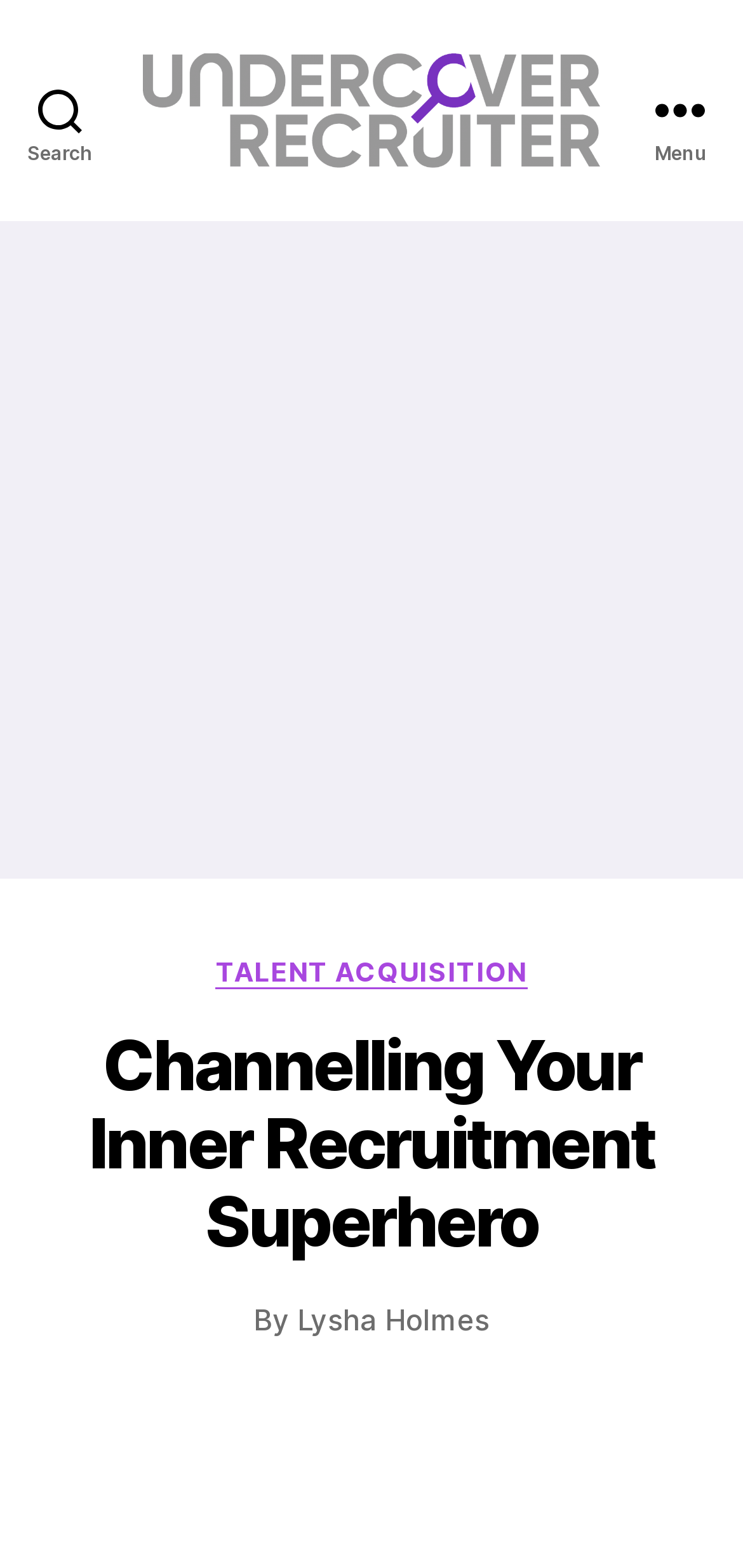Please provide a brief answer to the question using only one word or phrase: 
What is the category of the article?

TALENT ACQUISITION